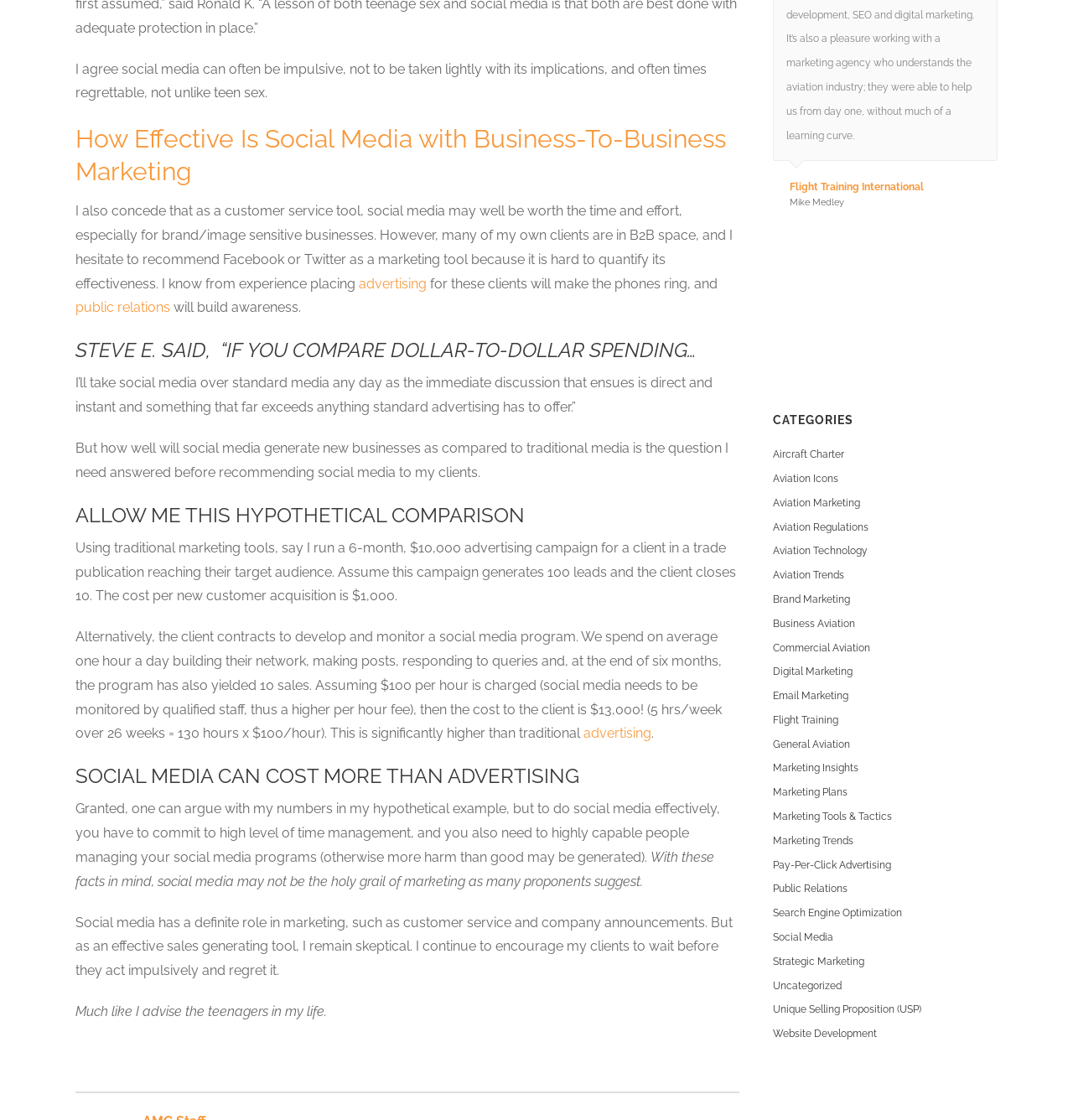Find the bounding box coordinates of the element to click in order to complete the given instruction: "click the link 'advertising'."

[0.334, 0.246, 0.398, 0.26]